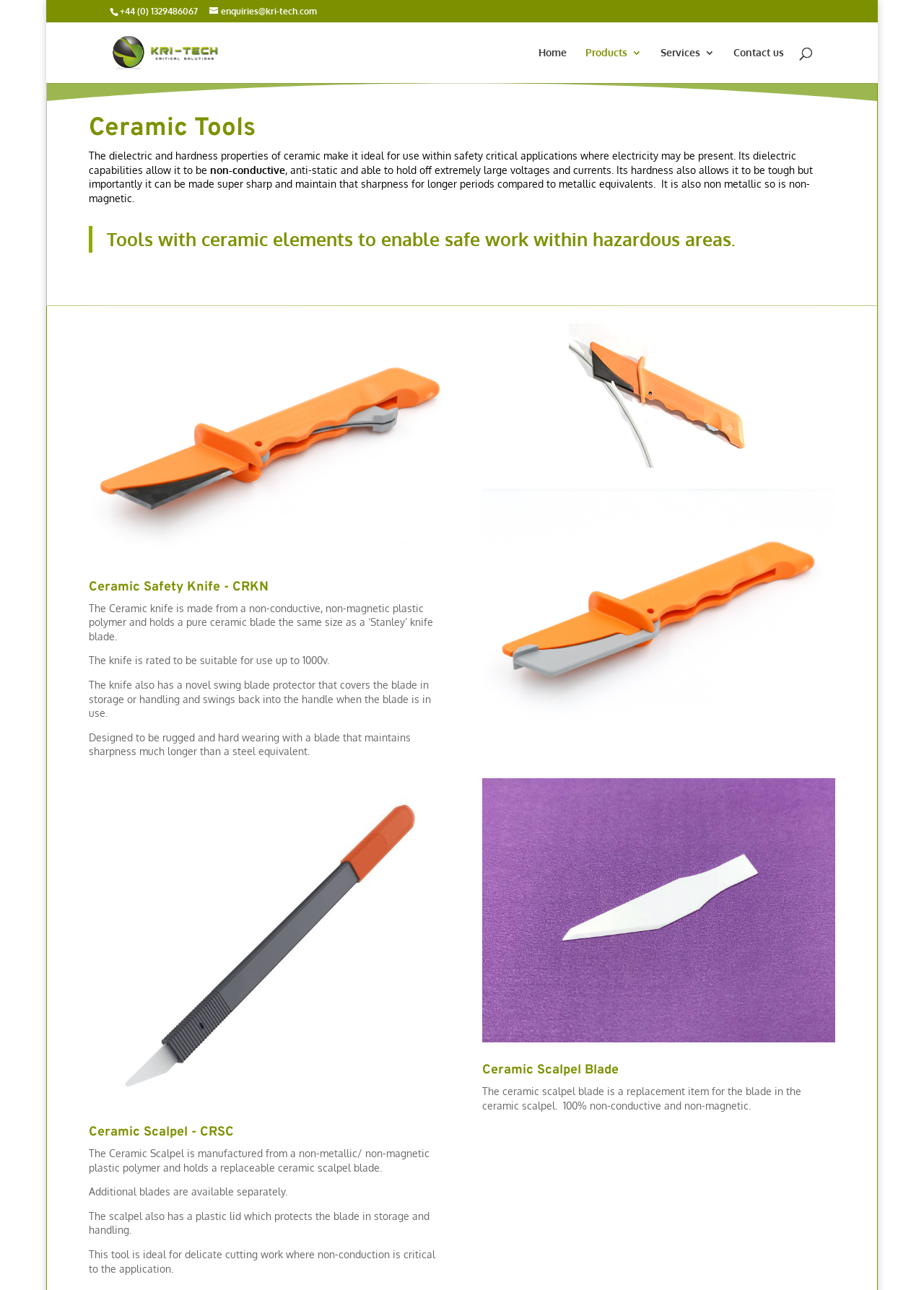Answer the question with a single word or phrase: 
What is the phone number of Kri-Tech Ltd?

+44 (0) 1329486067